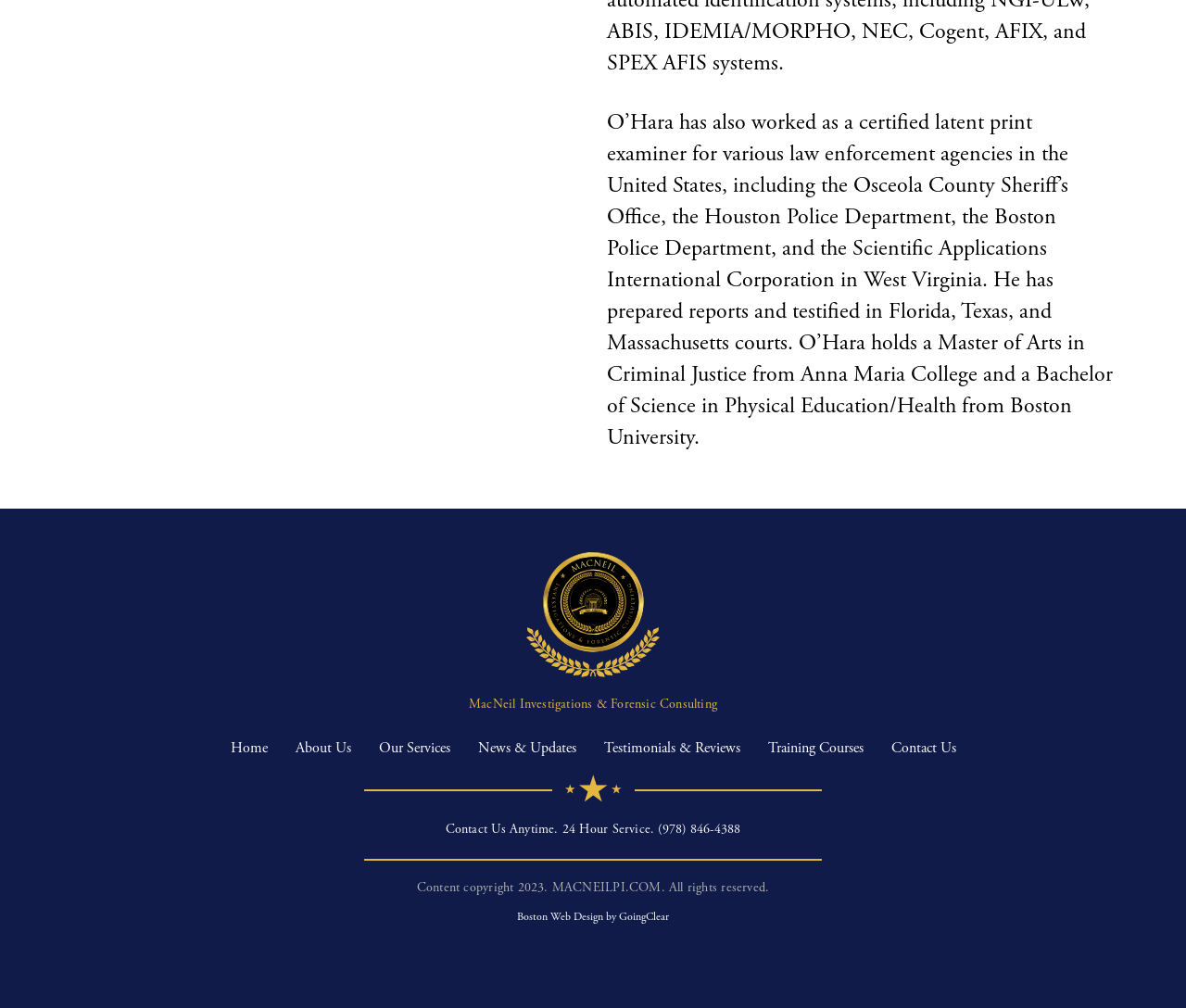Please give the bounding box coordinates of the area that should be clicked to fulfill the following instruction: "Call the phone number". The coordinates should be in the format of four float numbers from 0 to 1, i.e., [left, top, right, bottom].

[0.375, 0.815, 0.624, 0.831]